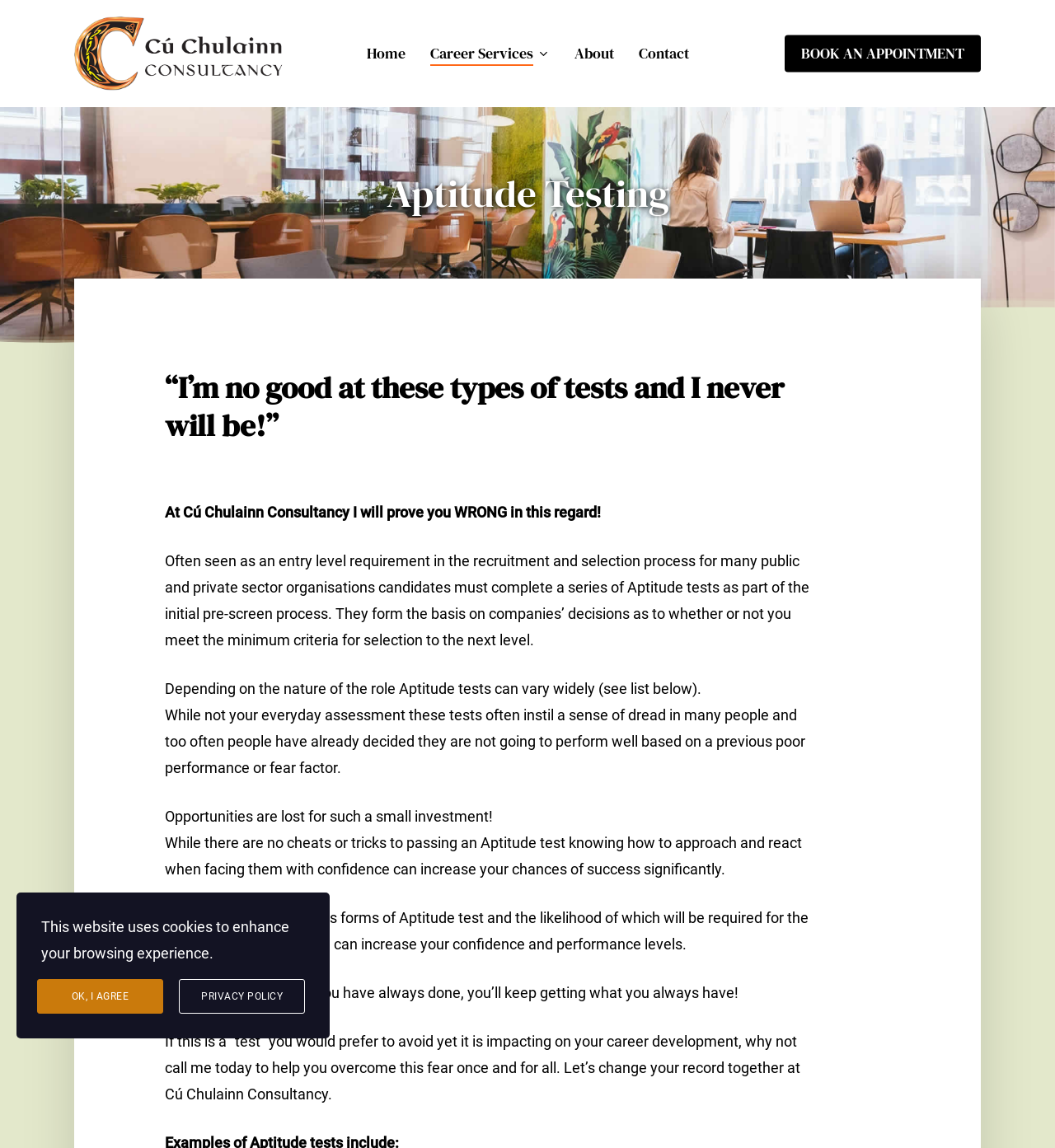Locate the bounding box coordinates of the element to click to perform the following action: 'Click the Contact link'. The coordinates should be given as four float values between 0 and 1, in the form of [left, top, right, bottom].

[0.605, 0.038, 0.653, 0.055]